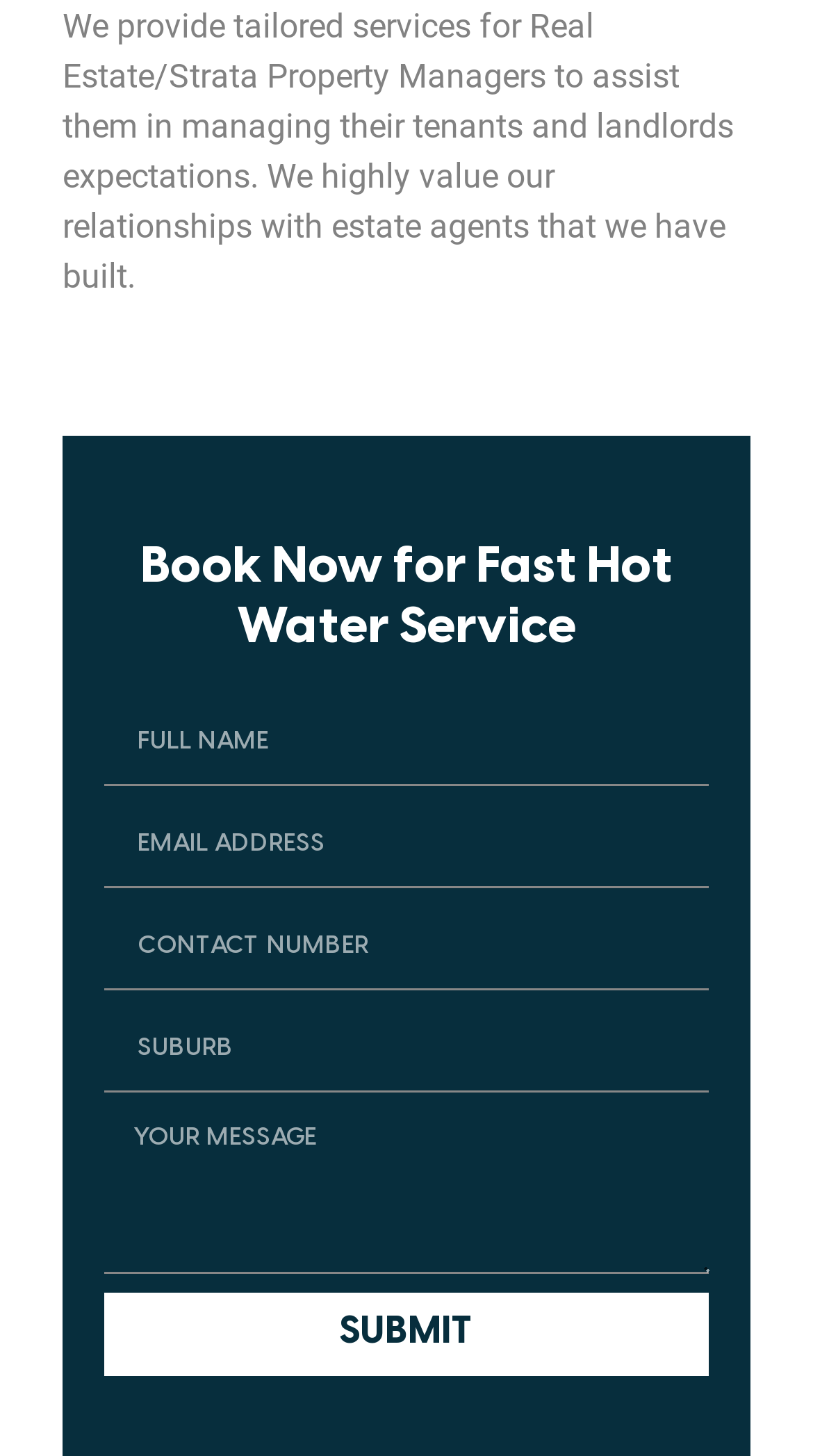Predict the bounding box coordinates of the UI element that matches this description: "SUBMIT". The coordinates should be in the format [left, top, right, bottom] with each value between 0 and 1.

[0.128, 0.888, 0.872, 0.945]